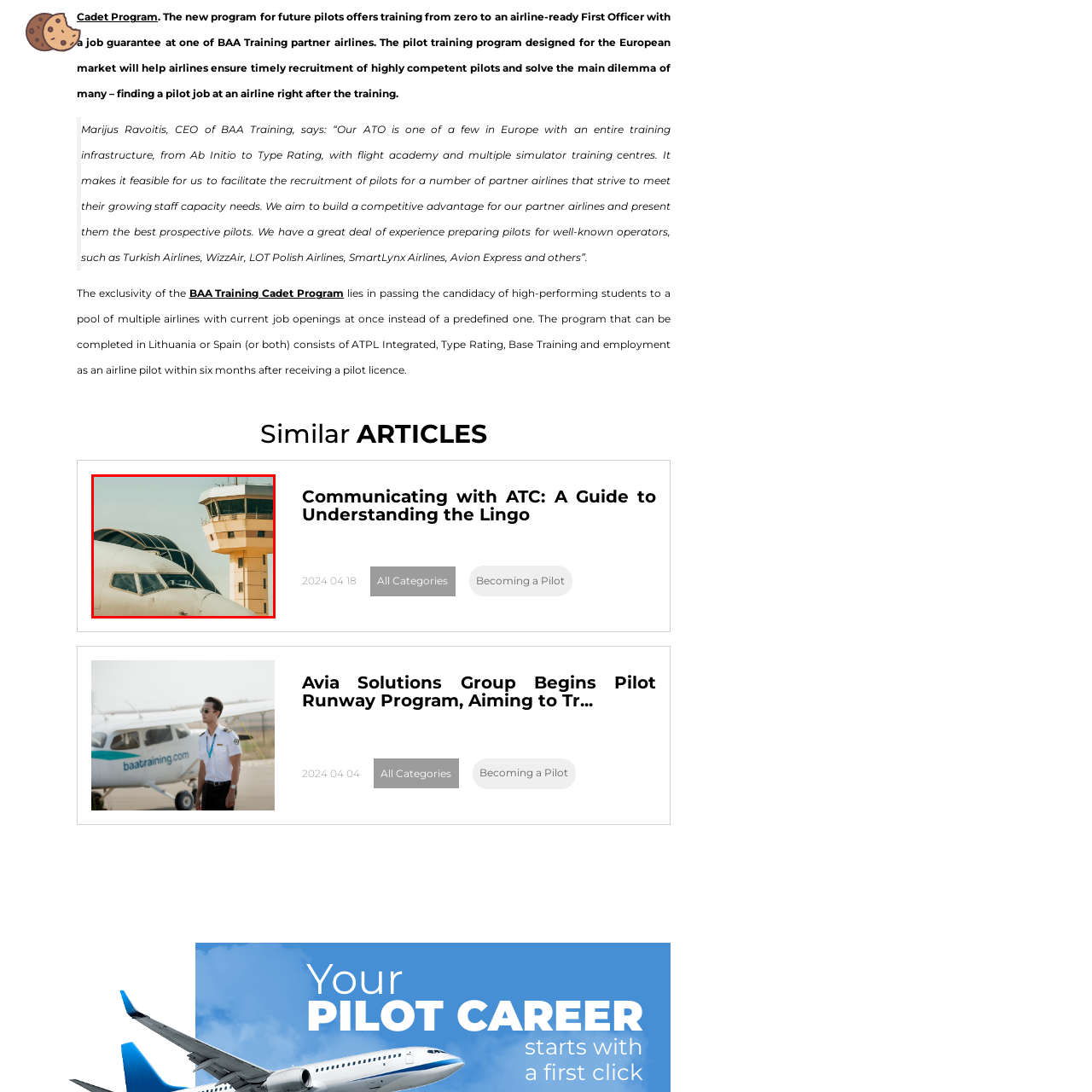Look closely at the part of the image inside the red bounding box, then respond in a word or phrase: What is the relationship between the aircraft and the air traffic control tower?

Synergy